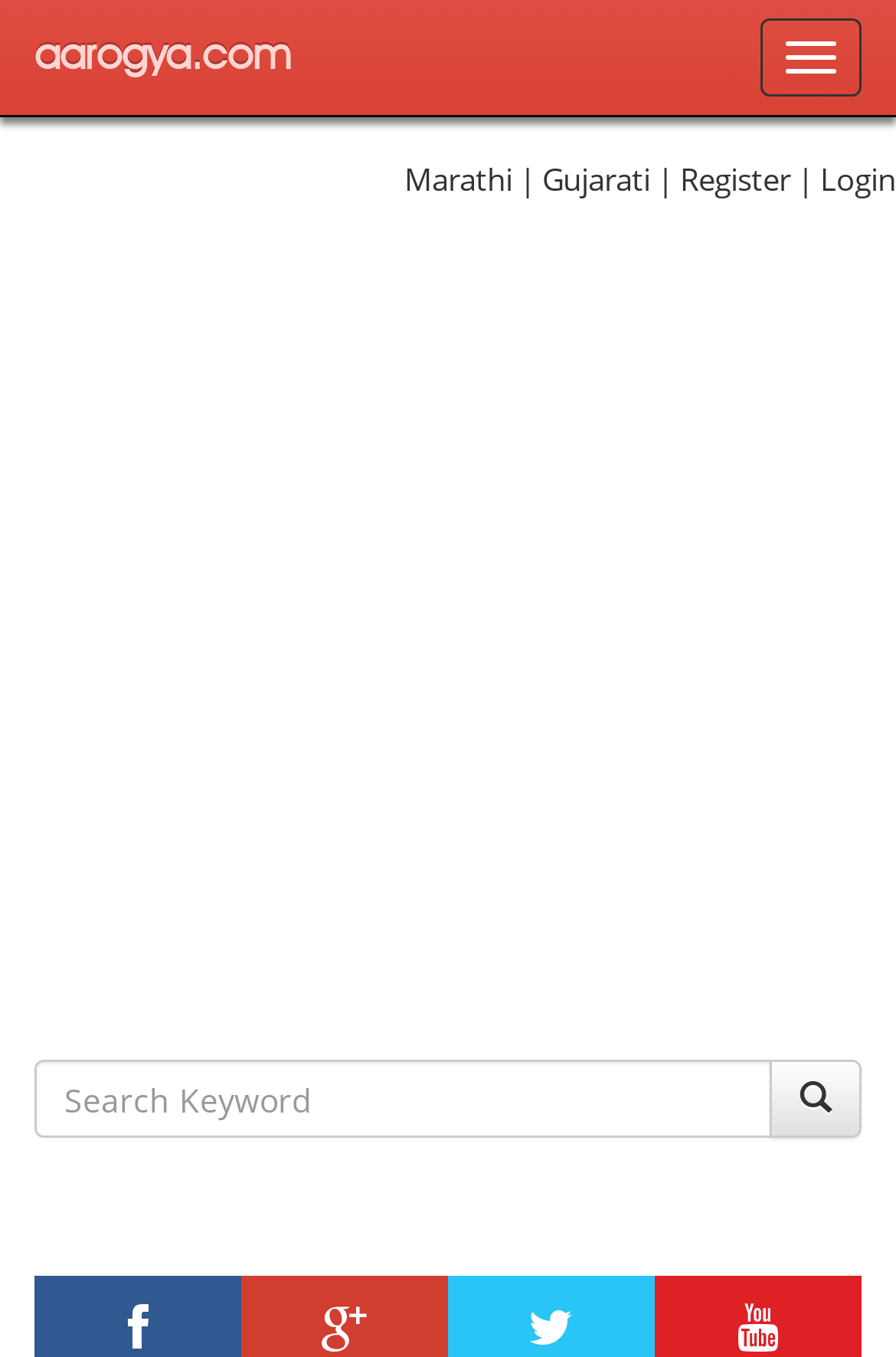Write an extensive caption that covers every aspect of the webpage.

The webpage is a comprehensive health portal, Aarogya.com, which provides information on various medical specialties and diseases. At the top left corner, there is a link to the website's homepage, "aarogya.com". Next to it, there are language options, including "Marathi" and "Gujarati", which are positioned horizontally. On the top right corner, there are buttons for "Register" and "Login".

Below the top navigation bar, there is a large advertisement iframe that spans the entire width of the page. Underneath the advertisement, there is a search bar with a placeholder text "Search...". The search bar is accompanied by a search button with a magnifying glass icon on the right side.

The webpage has a total of 5 buttons, including the "Toggle navigation" button at the top right corner, the "Register" and "Login" buttons, and the search button. There are also 4 links, including the homepage link, language options, and the "Register" and "Login" links.